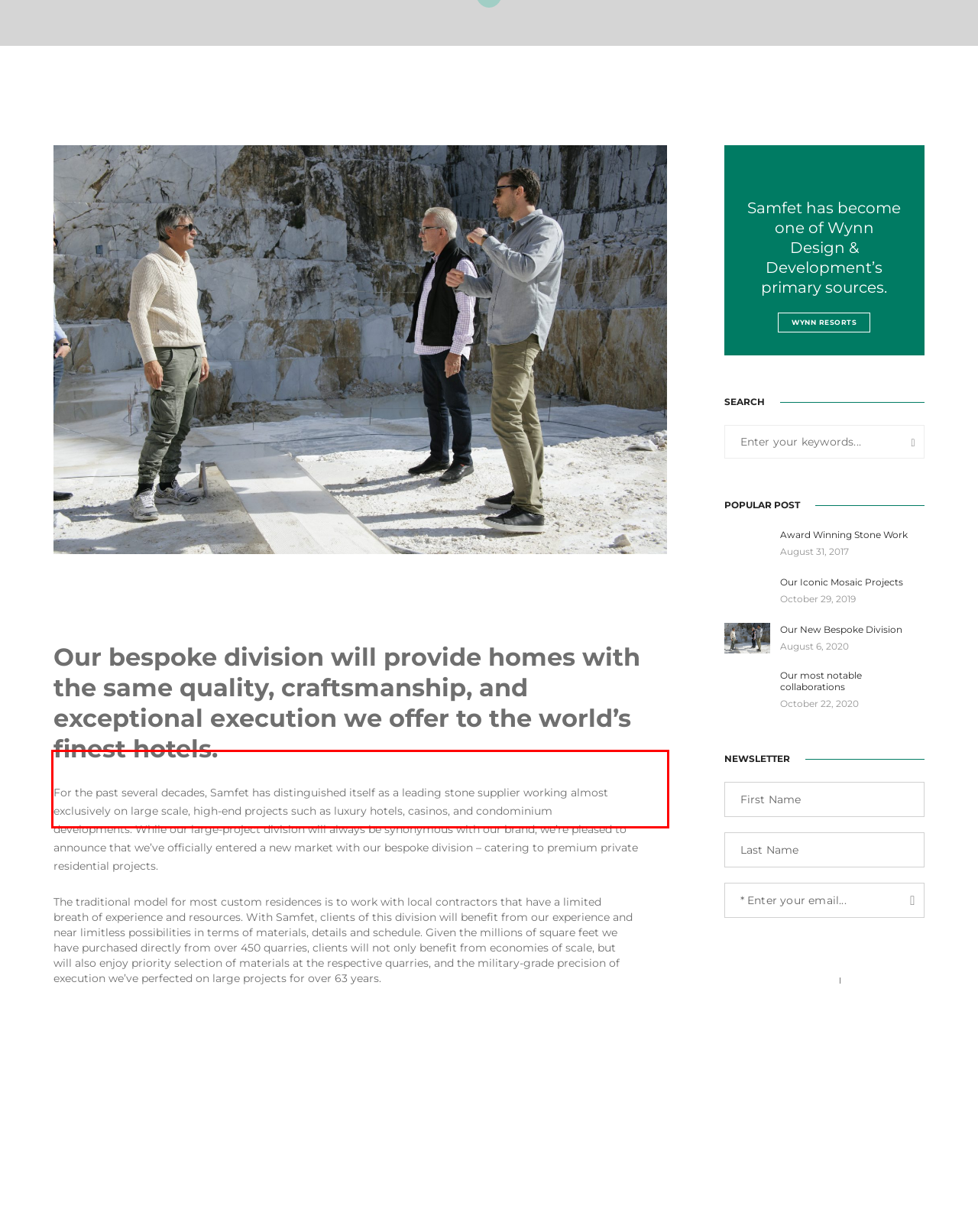Please examine the webpage screenshot containing a red bounding box and use OCR to recognize and output the text inside the red bounding box.

For the past several decades, Samfet has distinguished itself as a leading stone supplier working almost exclusively on large scale, high-end projects such as luxury hotels, casinos, and condominium developments. While our large-project division will always be synonymous with our brand, we’re pleased to announce that we’ve officially entered a new market with our bespoke division – catering to premium private residential projects.